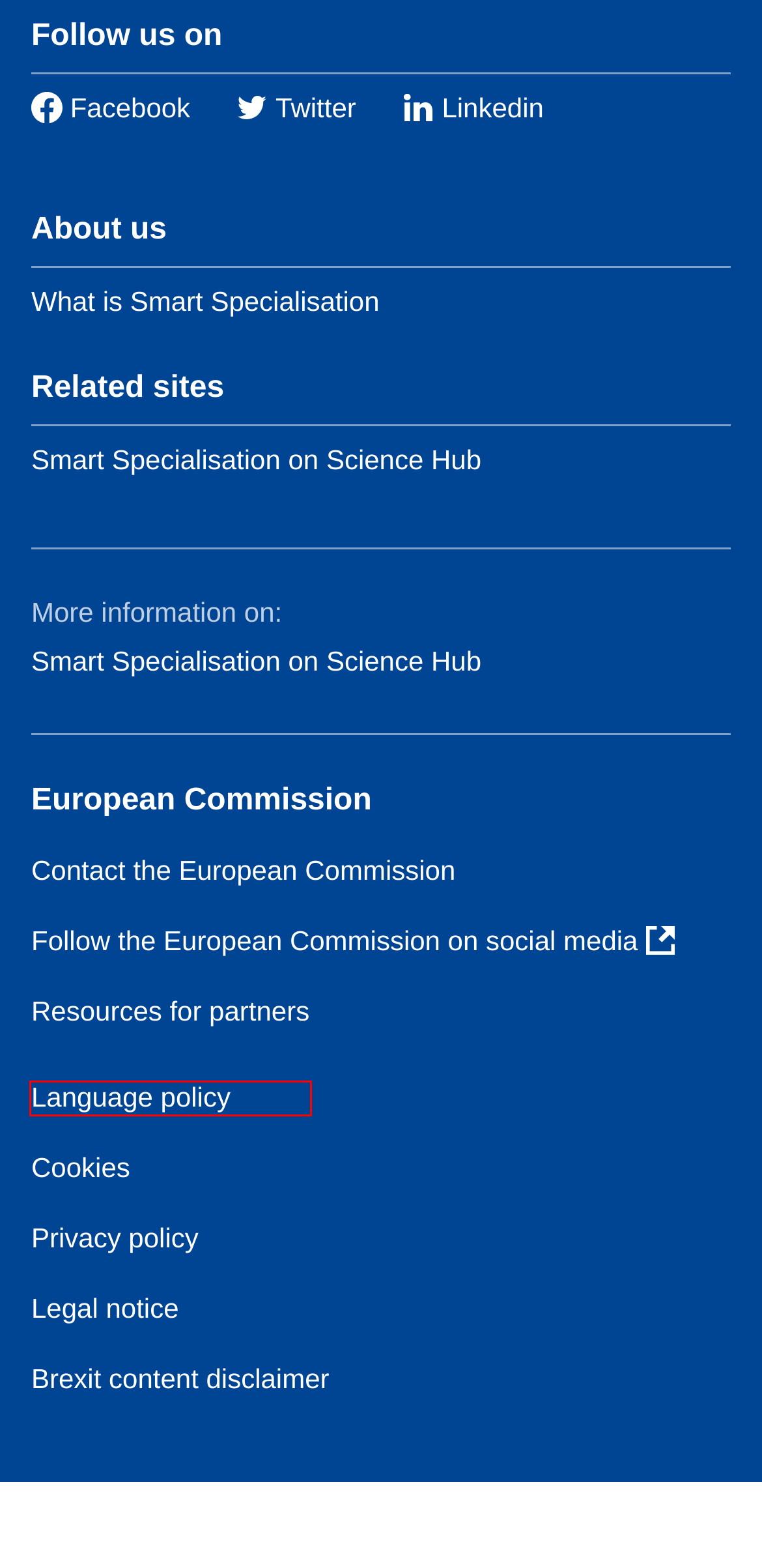Given a webpage screenshot with a red bounding box around a particular element, identify the best description of the new webpage that will appear after clicking on the element inside the red bounding box. Here are the candidates:
A. Smart Specialisation - European Commission
B. Contact - European Commission
C. European Commission, official website - European Commission
D. Languages on the European Commission websites
E. Social media accounts | European Union
F. Interact | Library
G. Resources for partners - European Commission
H. Privacy policy for websites managed by the European Commission - European Commission

G